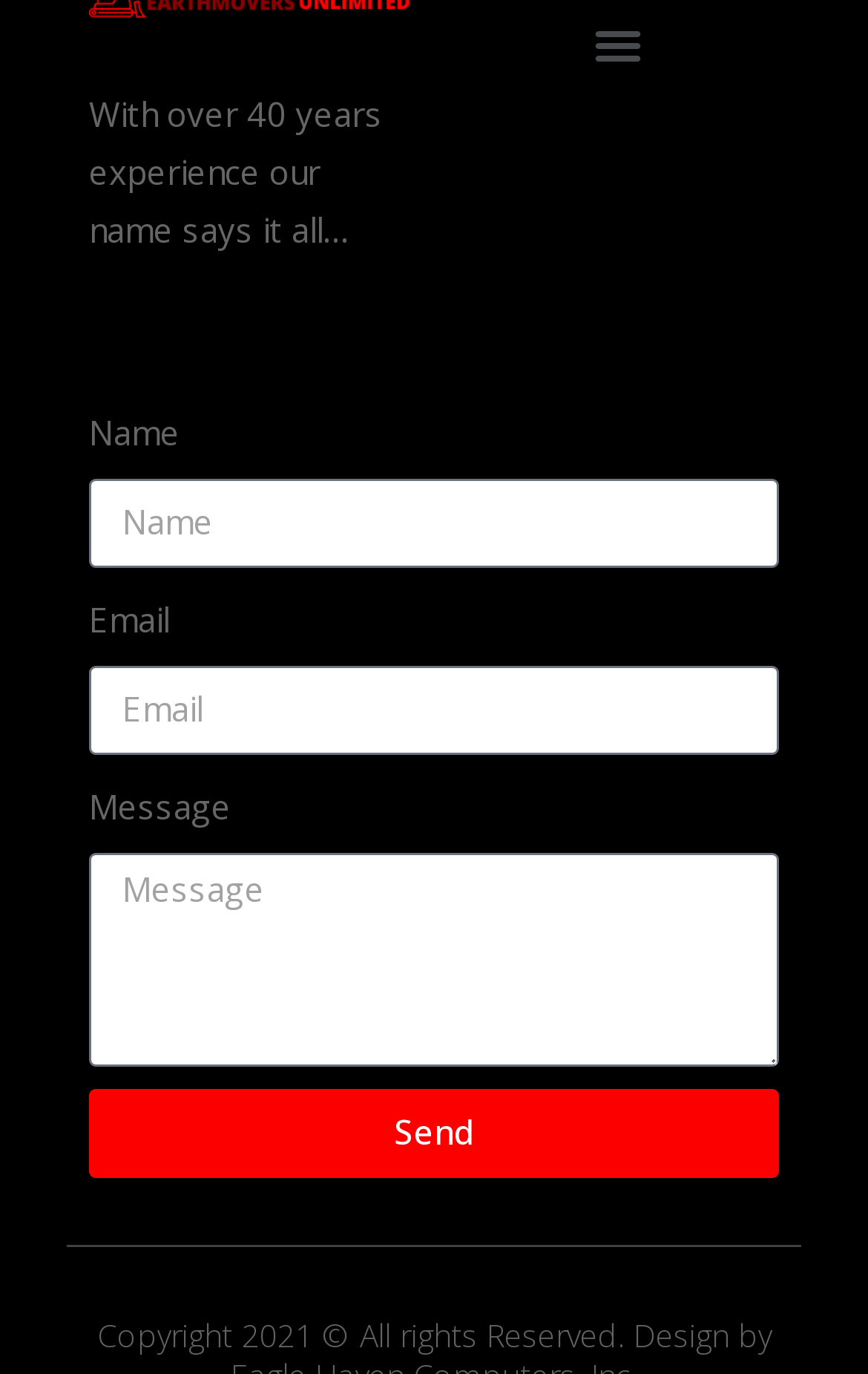Answer the question in one word or a short phrase:
How many text boxes are there?

3